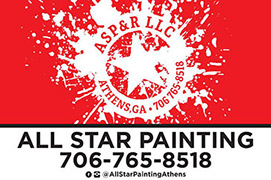Where is All Star Painting providing its services?
Look at the image and respond to the question as thoroughly as possible.

The design conveys a sense of creativity and professionalism, reflecting the company's dedication to providing high-quality painting services in Athens, GA, which indicates that All Star Painting is providing its services in Athens, GA.